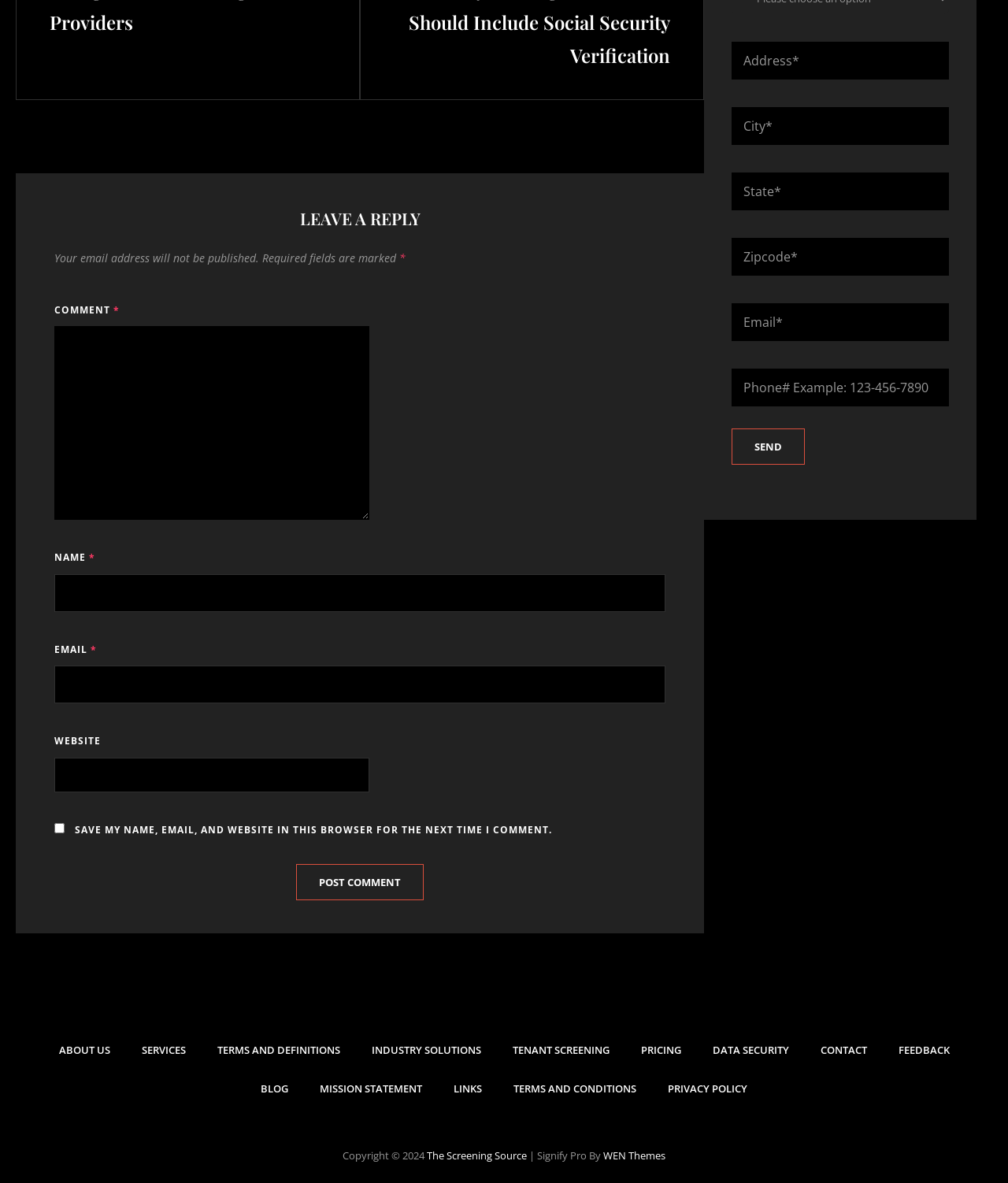What information is required to post a comment?
Refer to the image and offer an in-depth and detailed answer to the question.

To post a comment, users are required to provide their name, email, and comment, as indicated by the required fields marked with an asterisk (*) next to the text boxes.